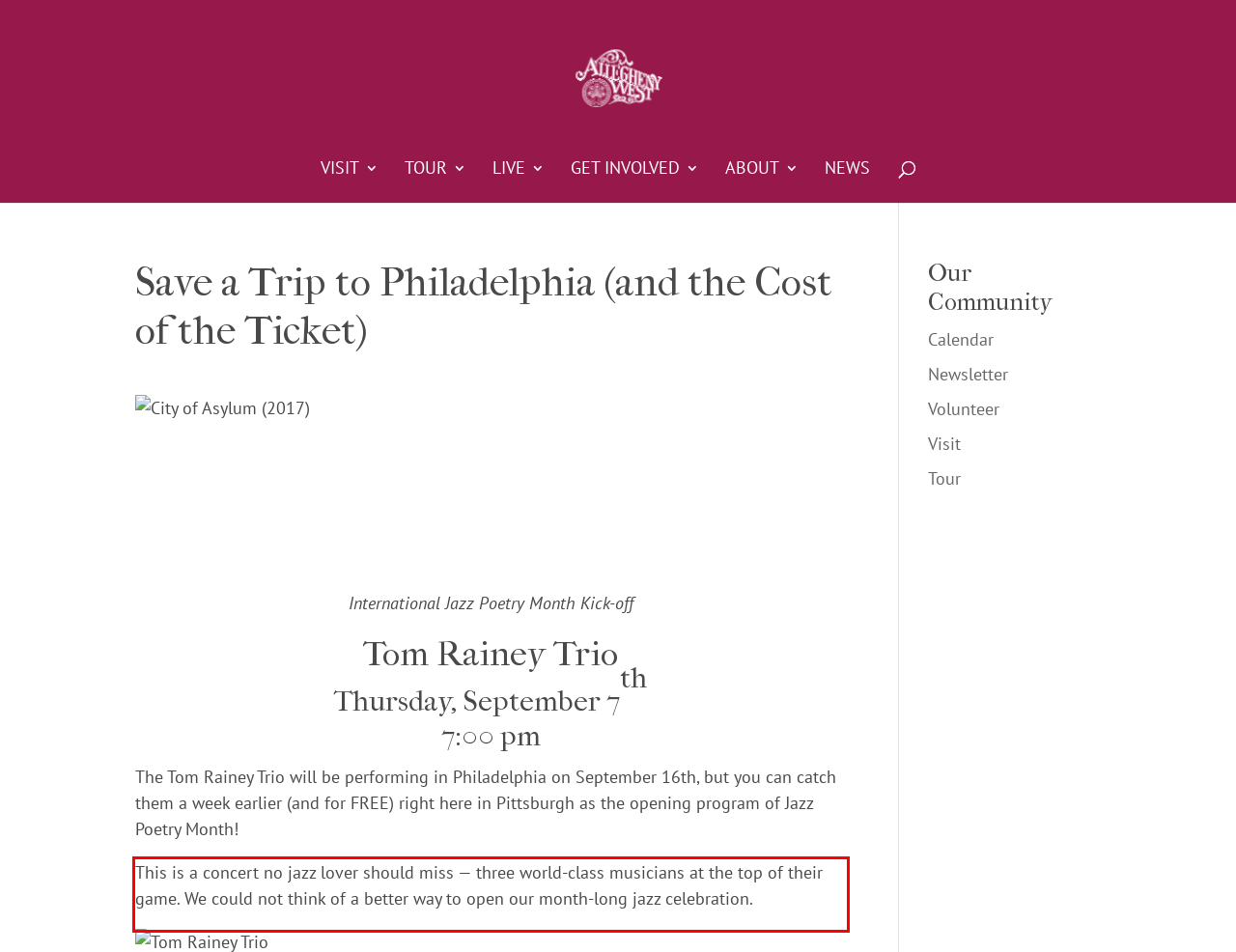You are provided with a screenshot of a webpage that includes a red bounding box. Extract and generate the text content found within the red bounding box.

This is a concert no jazz lover should miss — three world-class musicians at the top of their game. We could not think of a better way to open our month-long jazz celebration.